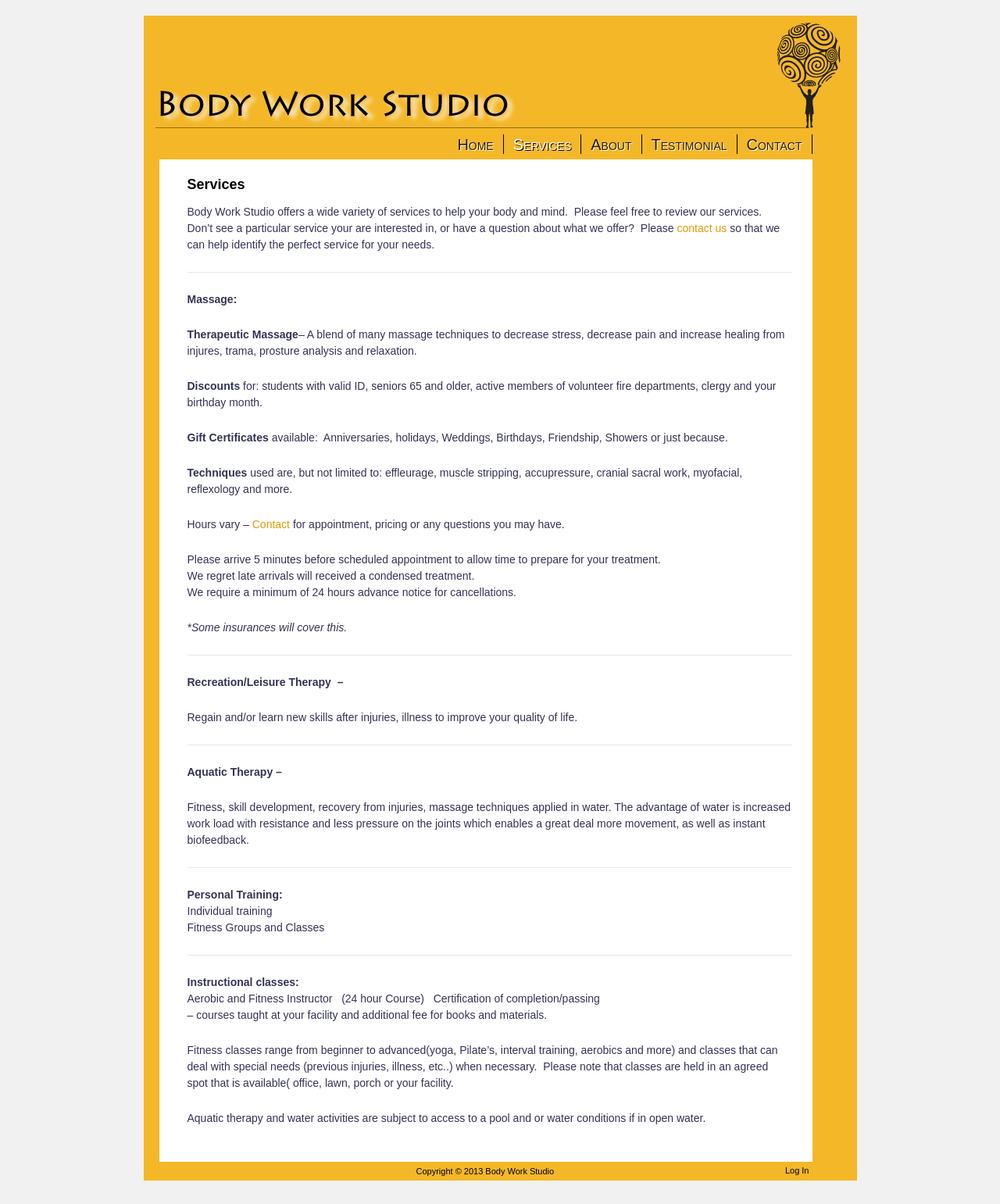Please specify the bounding box coordinates in the format (top-left x, top-left y, bottom-right x, bottom-right y), with all values as floating point numbers between 0 and 1. Identify the bounding box of the UI element described by: parent_node: Skip to content

[0.143, 0.019, 0.856, 0.109]